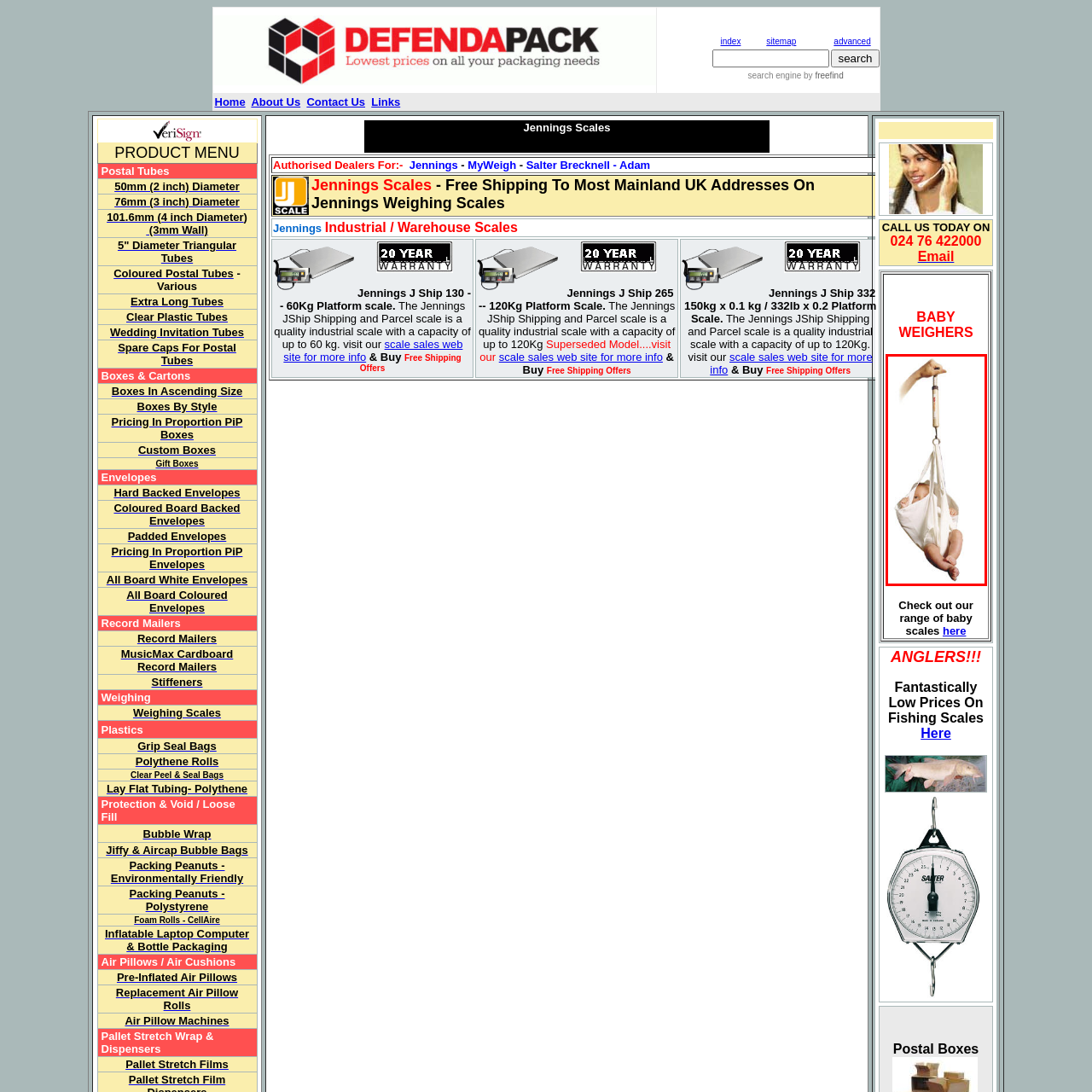View the image surrounded by the red border, What color is the fabric sling?
 Answer using a single word or phrase.

white